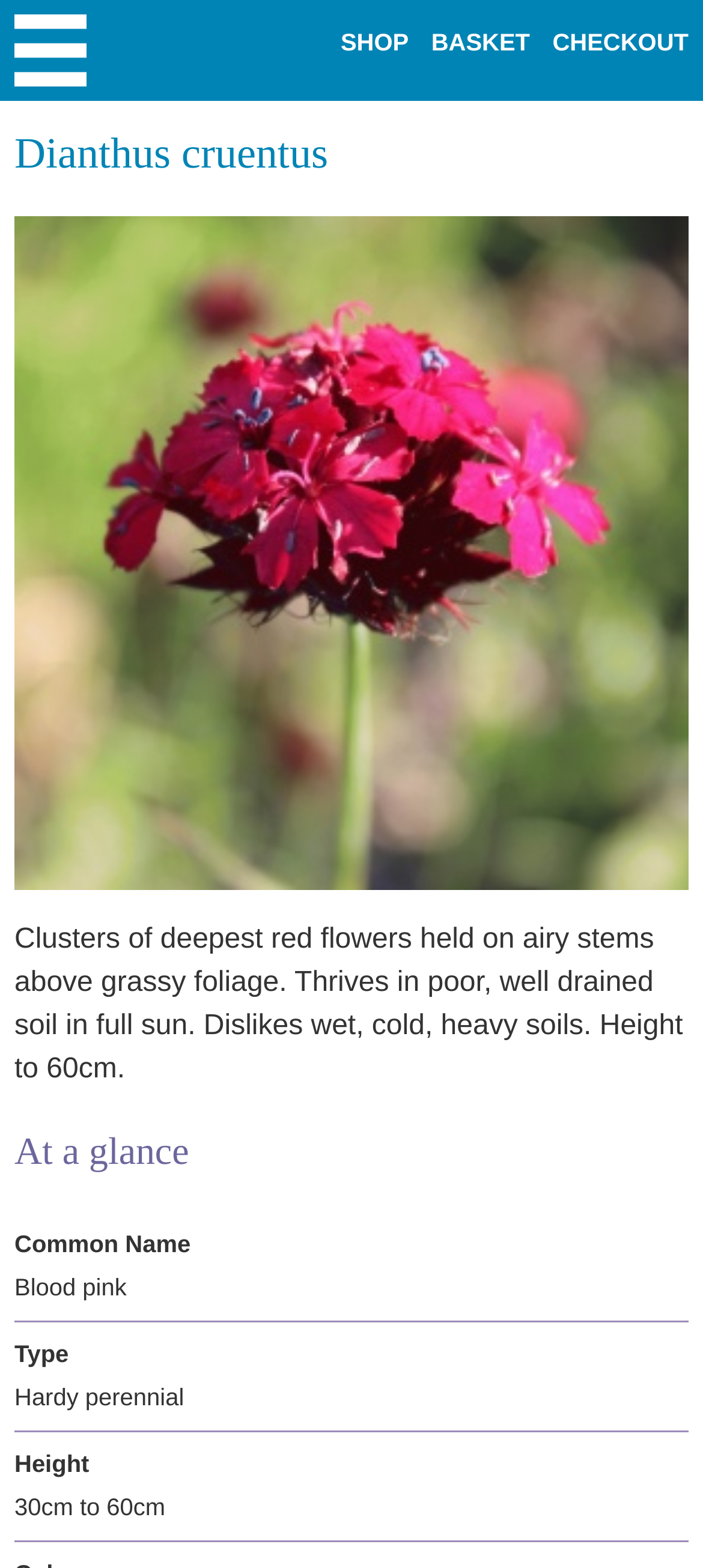Analyze the image and deliver a detailed answer to the question: What type of plant is Dianthus cruentus?

Based on the webpage, I found the information about Dianthus cruentus, which is a type of plant. Under the 'At a glance' section, it is mentioned that the type of Dianthus cruentus is a 'Hardy perennial'.